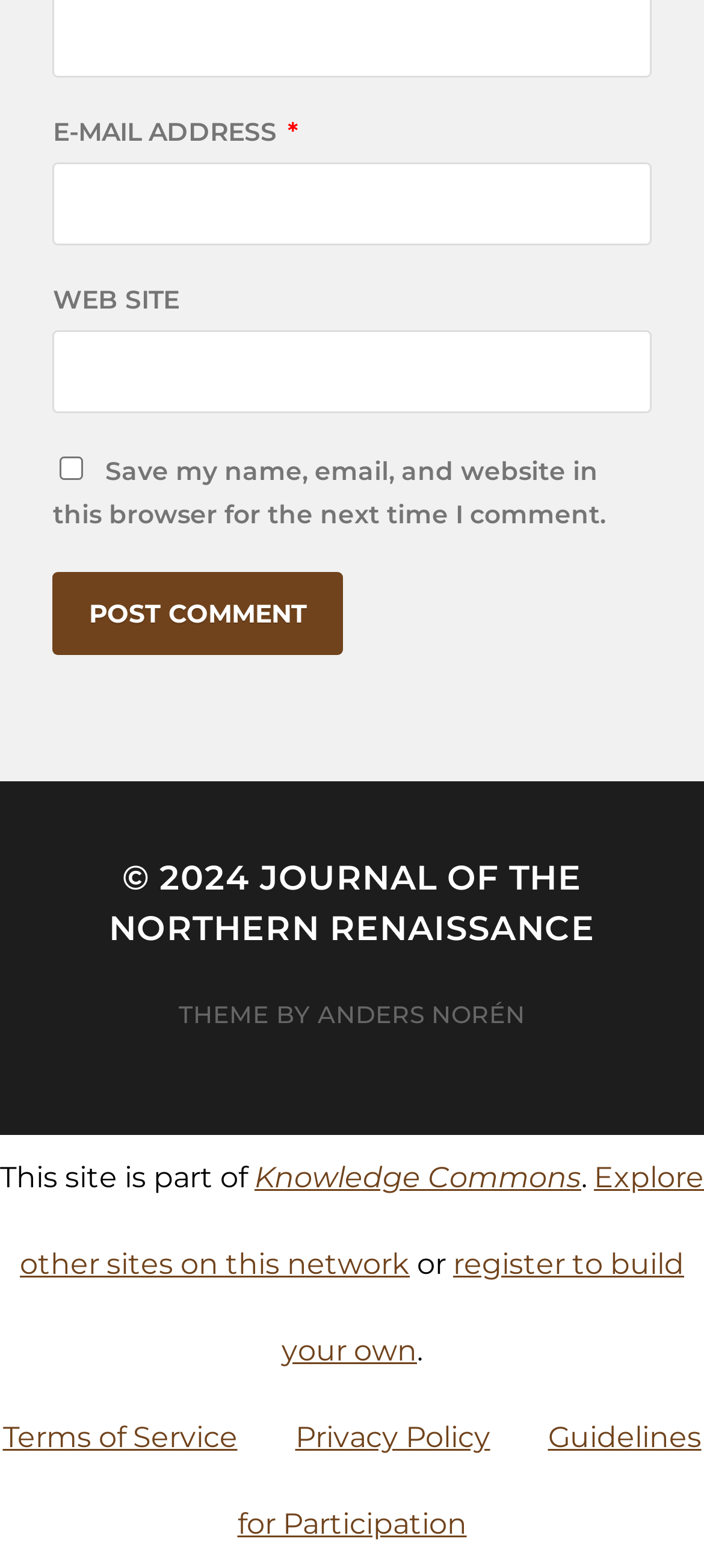Find the bounding box coordinates of the clickable area that will achieve the following instruction: "View entries feed".

None